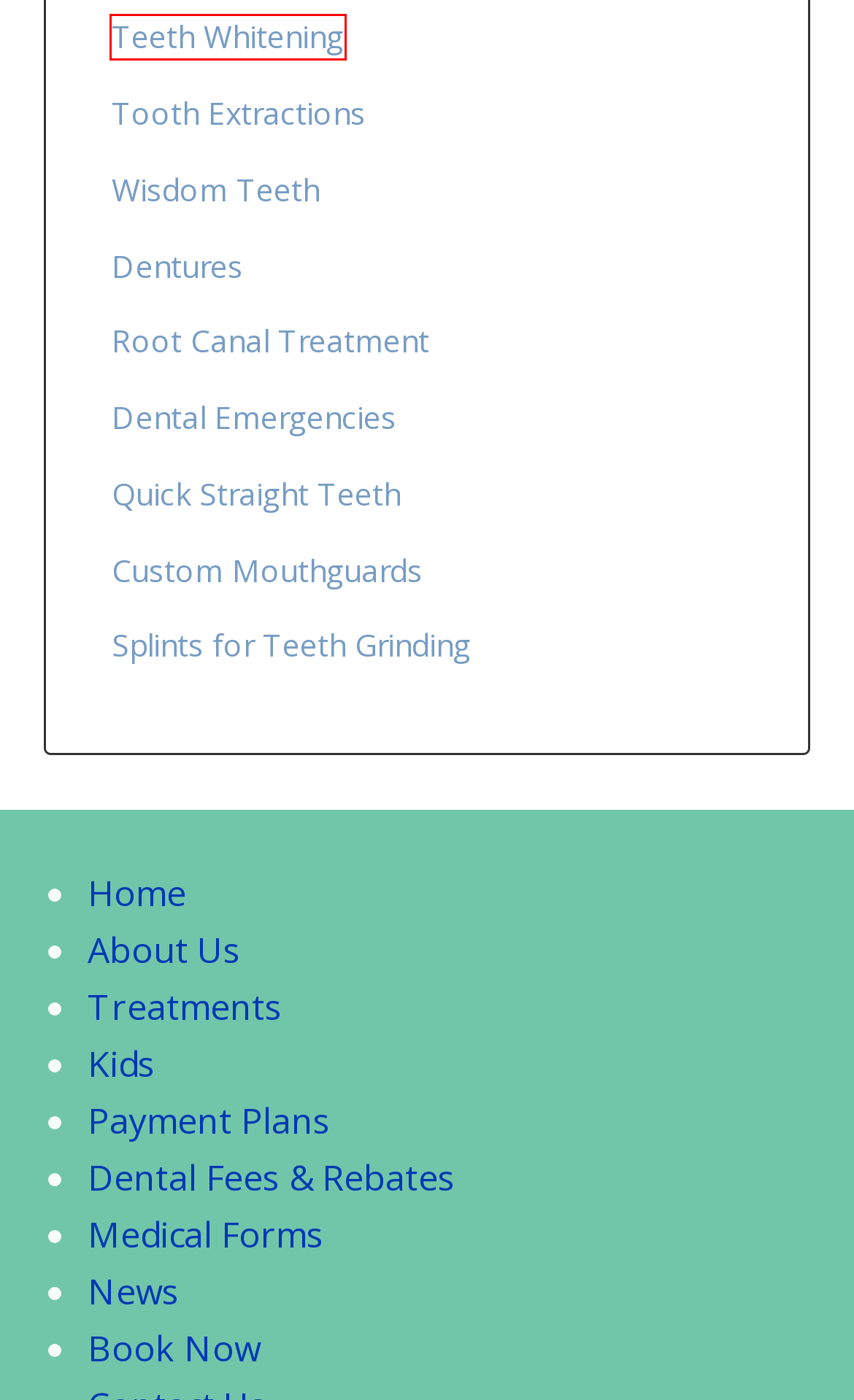You have a screenshot of a webpage where a red bounding box highlights a specific UI element. Identify the description that best matches the resulting webpage after the highlighted element is clicked. The choices are:
A. News | Avon Valley Dental Centre
B. Teeth Whitening in Northam | Avon Valley Dental
C. Quick Straight Teeth | Avon Valley Dental Northam
D. Custom Mouthguards | Avon Valley Dental Northam
E. Payment Plans | Afterpay Zip Supercare | Avon Valley Dental
F. Dental Treatments | Avon Valley Dental Northam
G. Splints for Teeth Grinding | Avon Valley Dental Northam
H. Dental Fees & Rebates | Avon Valley Dental Northam

B